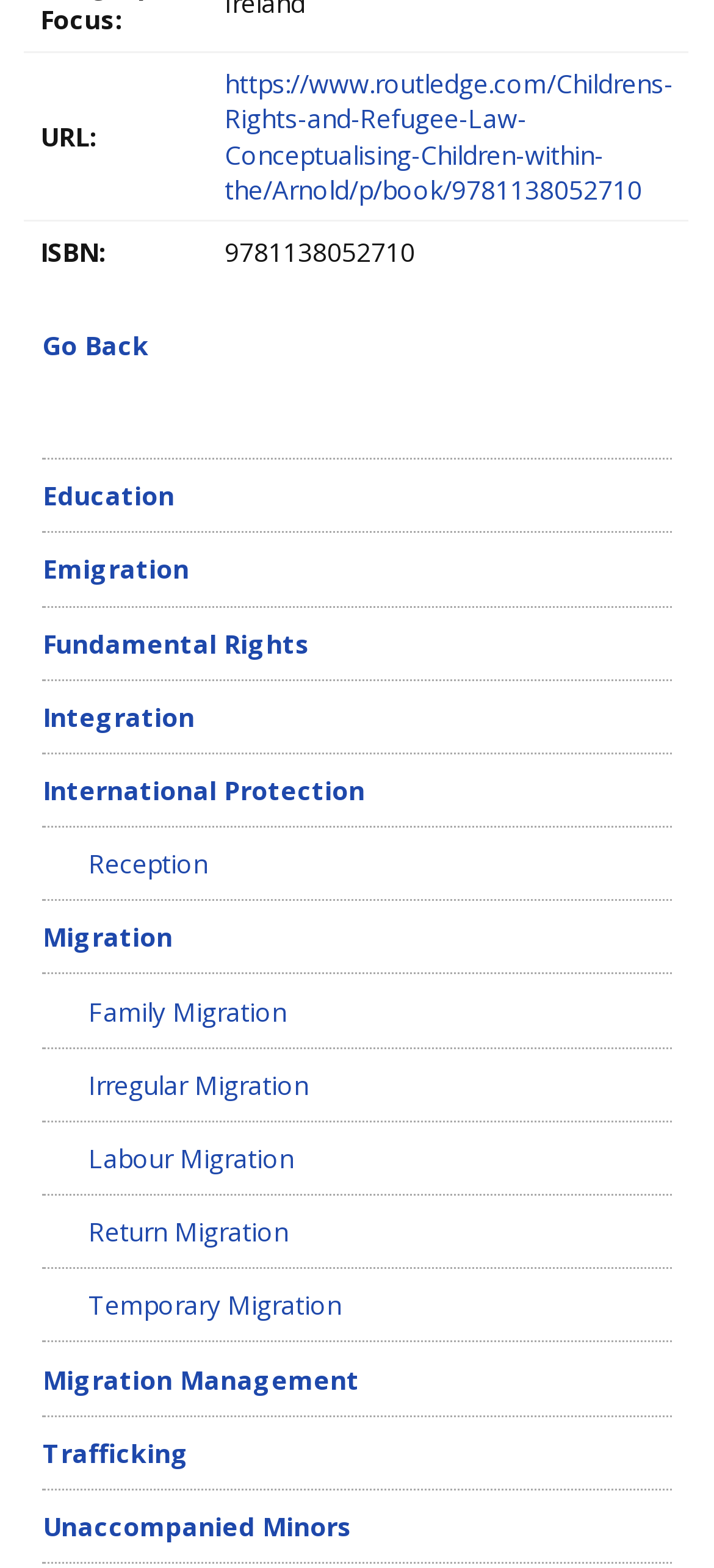What is the URL of the book?
Provide a detailed and well-explained answer to the question.

The URL of the book can be found in the first row of the webpage, inside the gridcell element with the text 'https://www.routledge.com/Childrens-Rights-and-Refugee-Law-Conceptualising-Children-within-the/Arnold/p/book/9781138052710'.